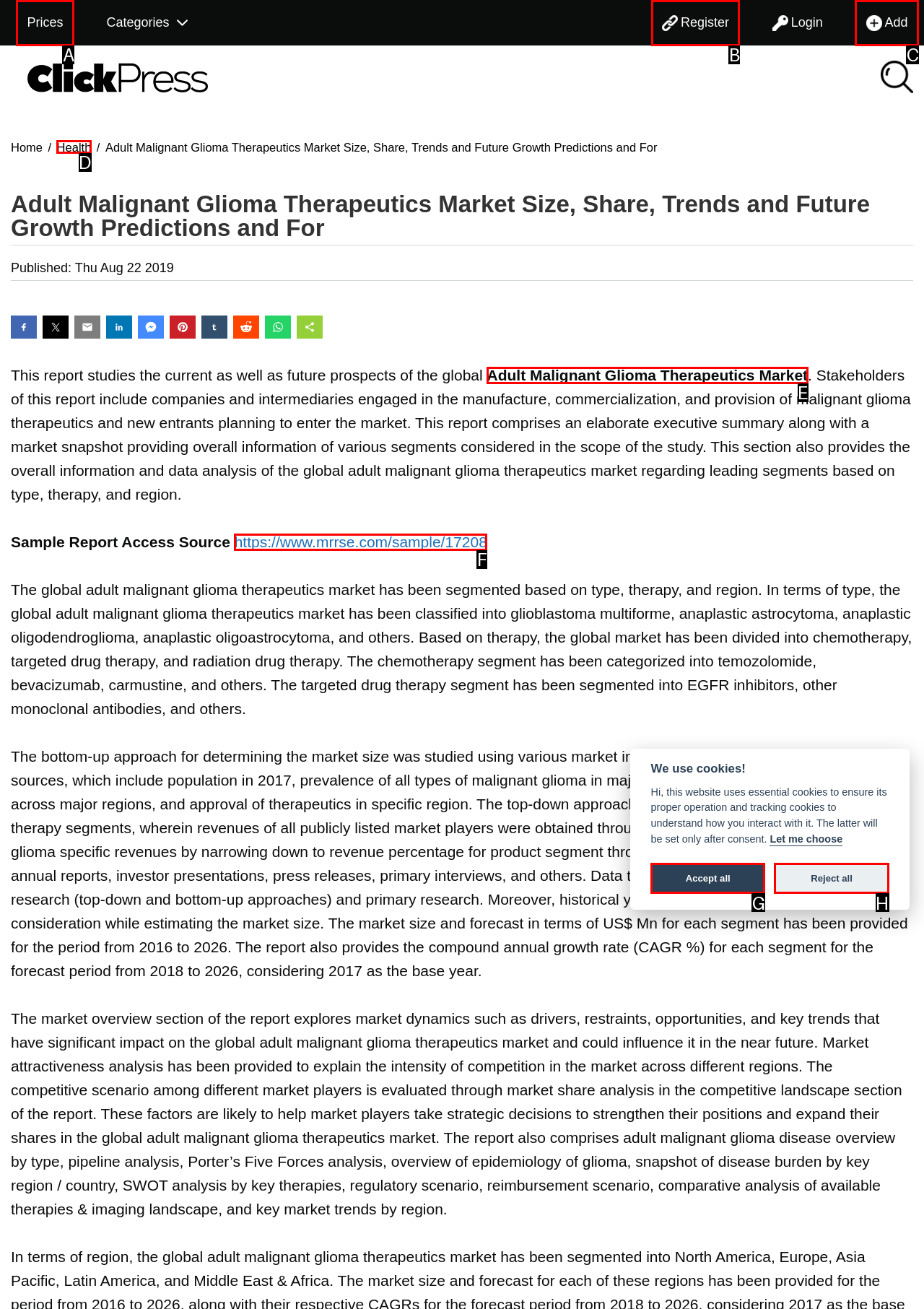Based on the given description: Reject all, determine which HTML element is the best match. Respond with the letter of the chosen option.

H